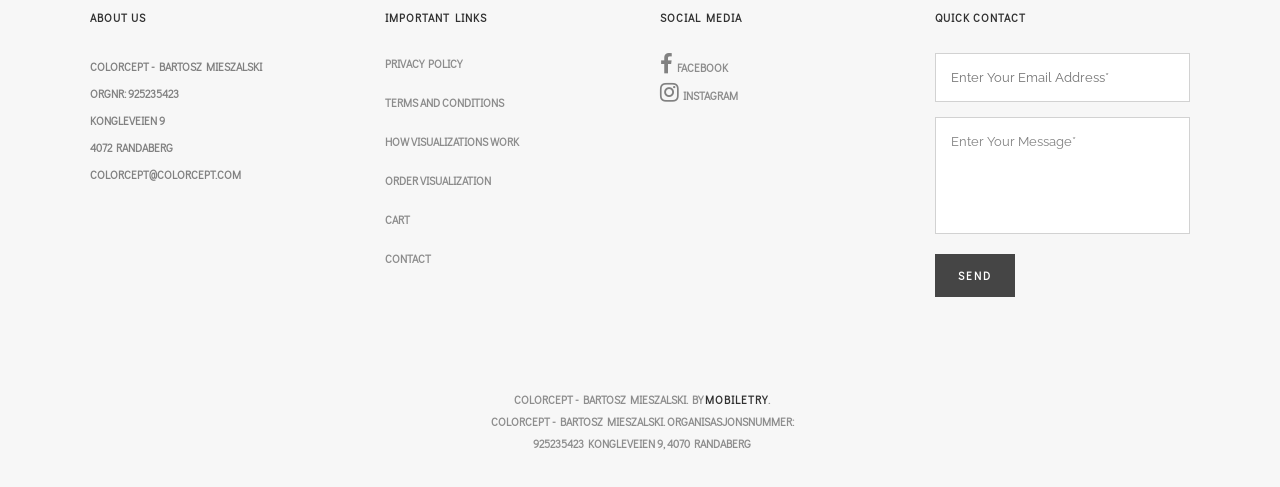How many links are there in the 'IMPORTANT LINKS' section?
Based on the screenshot, provide a one-word or short-phrase response.

5